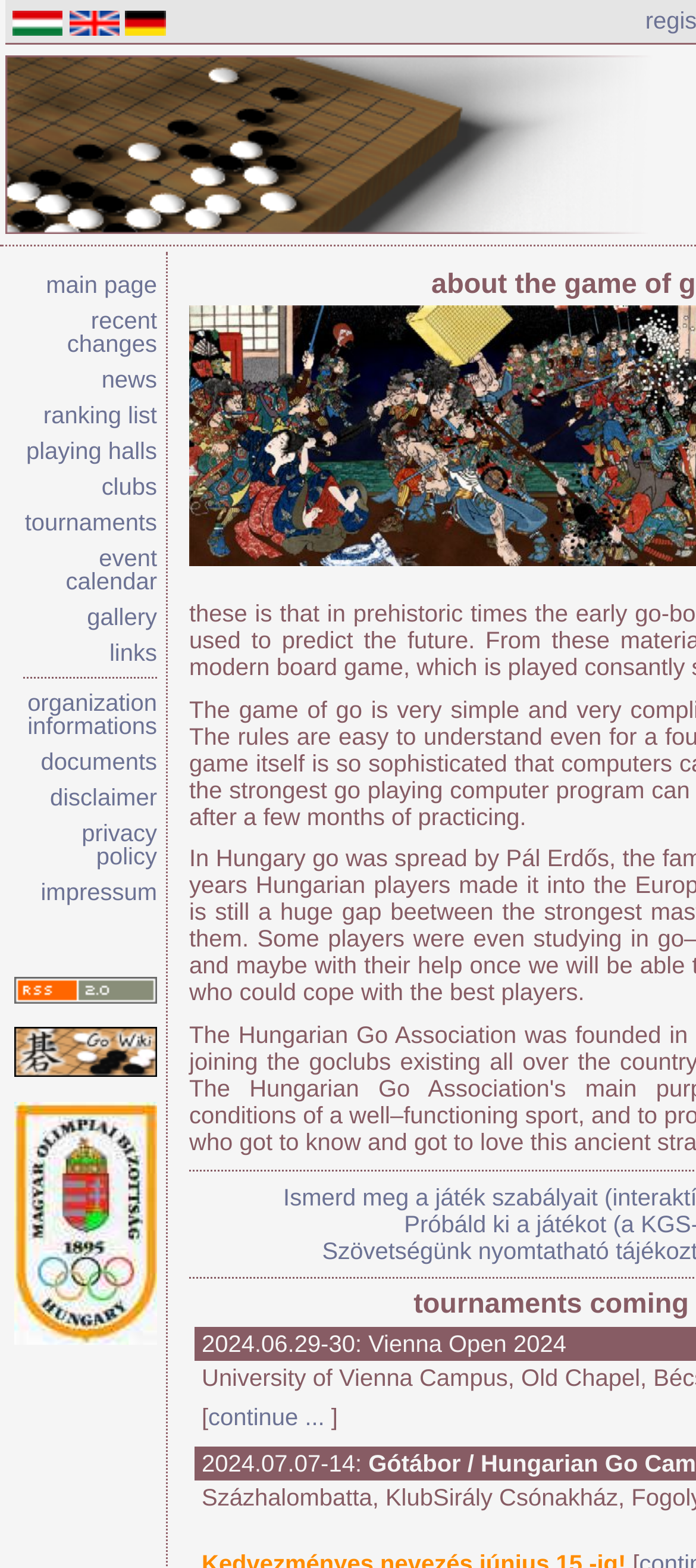Provide a thorough description of this webpage.

This webpage is a main page that appears to be a portal or hub for various resources and information. At the top, there is a grid cell containing three links: "hu", "en", and "de", which are likely language options. Each link has a corresponding image next to it.

Below the language options, there is a section with multiple links, including "main page", "recent changes", "news", "ranking list", "playing halls", "clubs", "tournaments", "event calendar", "gallery", "links", "organization informations", "documents", "disclaimer", "privacy policy", and "impressum". These links are arranged vertically, with the "main page" link at the top and the "impressum" link at the bottom.

There is a horizontal separator line below the links, followed by another section with three more links: "rss", "Go Wiki", and "MOB logo". Each of these links has a corresponding image next to it.

Overall, the webpage appears to be a navigation hub, providing access to various resources, information, and tools related to a particular topic or organization.